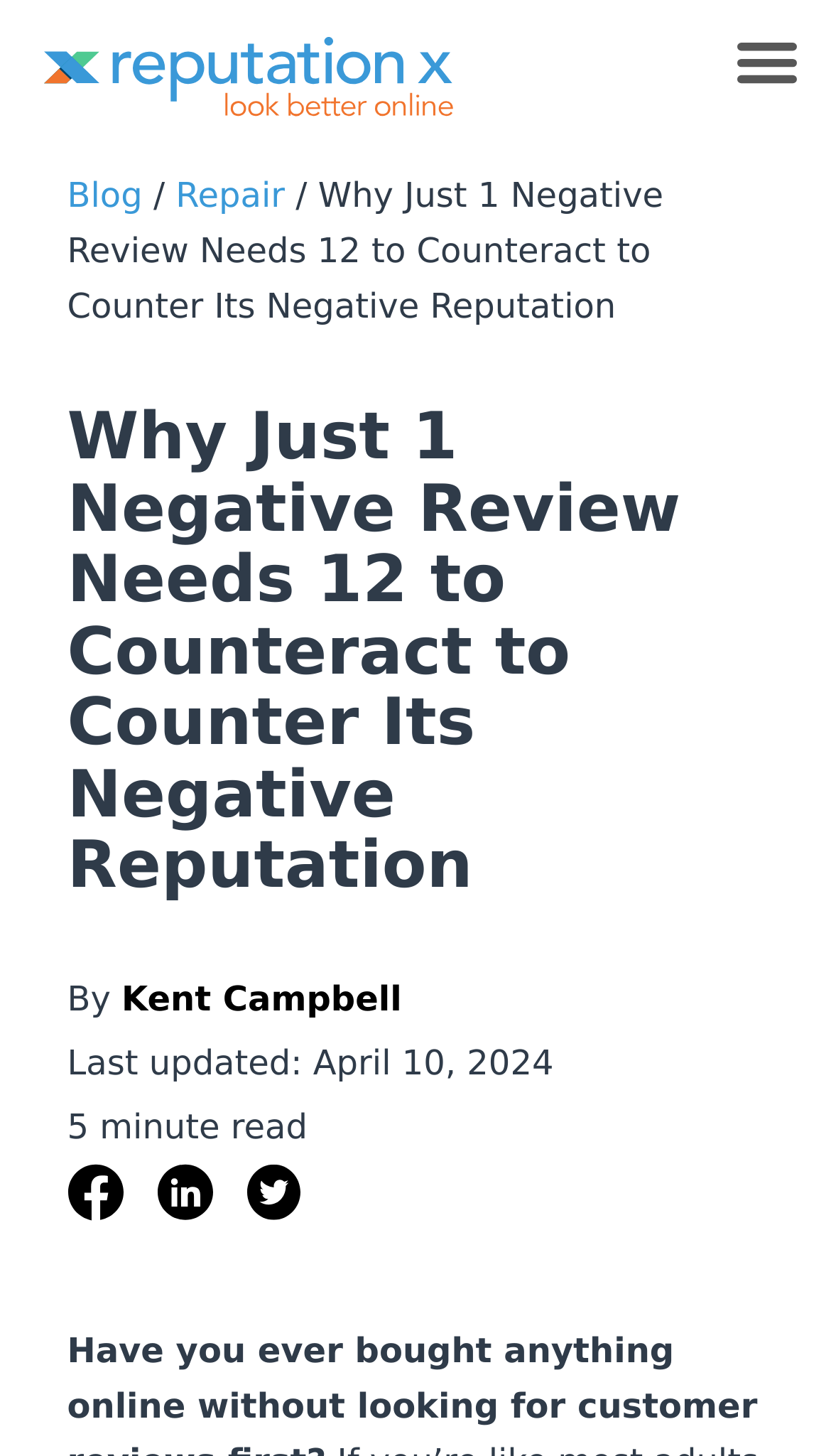Identify and provide the bounding box for the element described by: "Reputation X".

[0.05, 0.023, 0.55, 0.082]